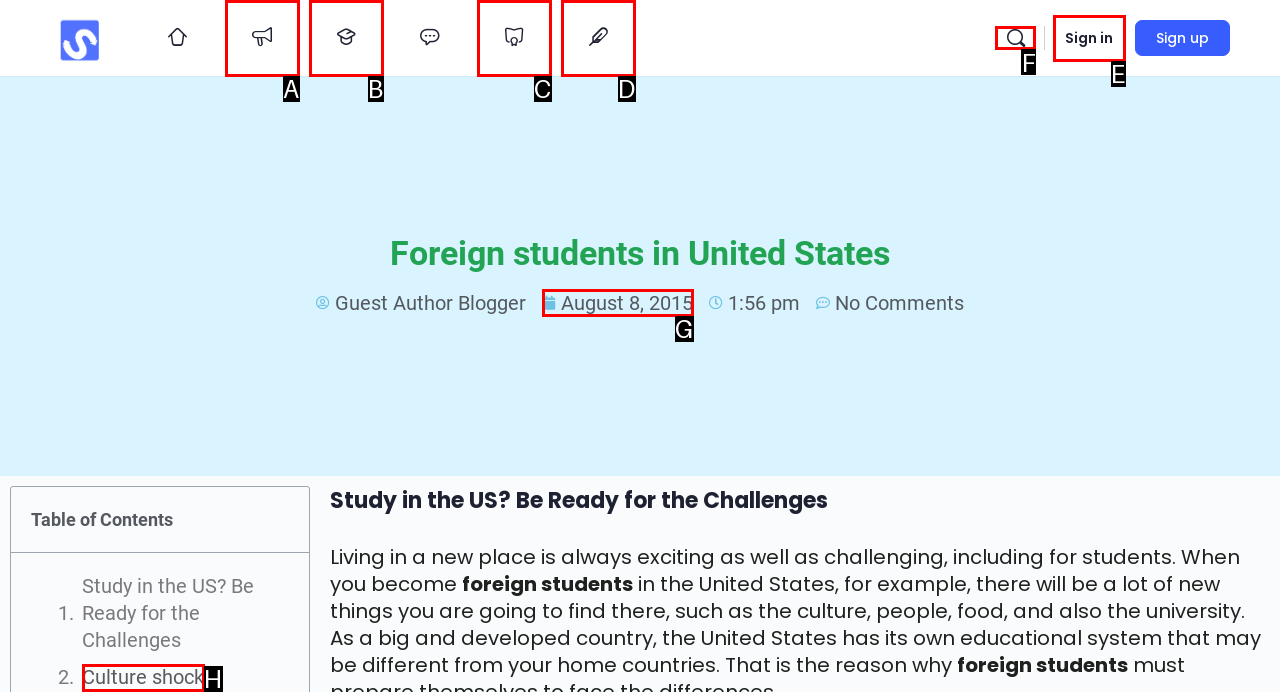For the instruction: Search for something, which HTML element should be clicked?
Respond with the letter of the appropriate option from the choices given.

F